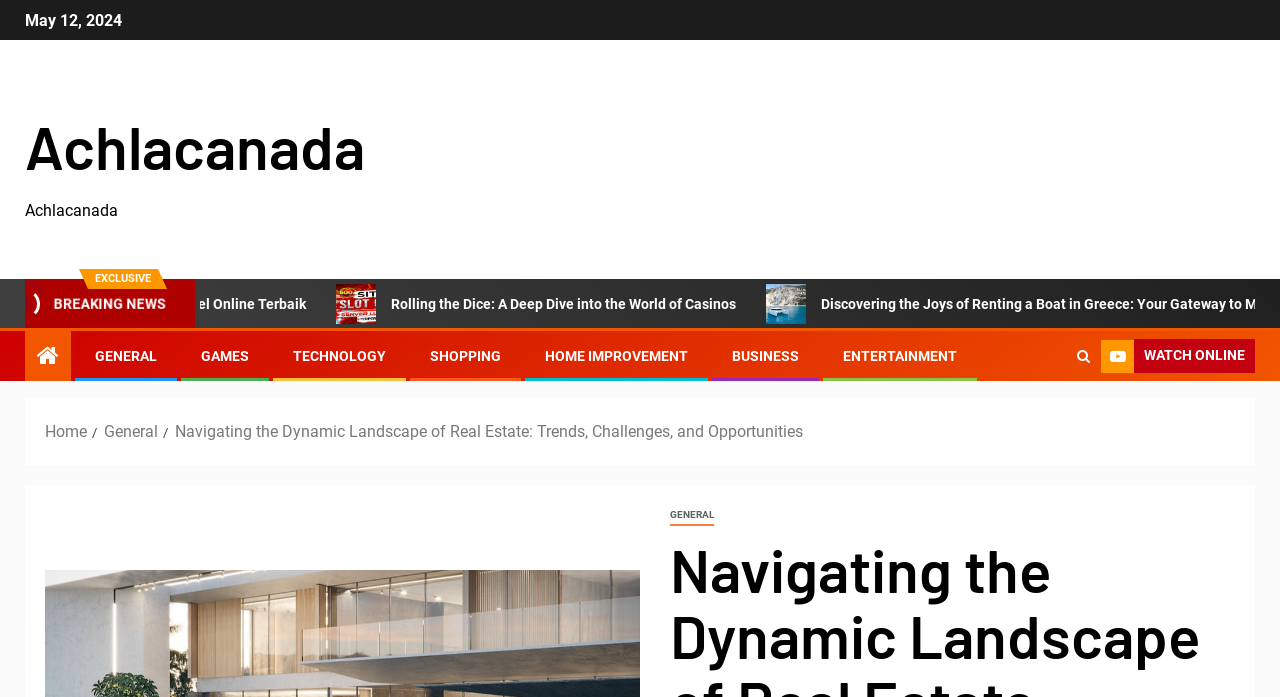Please specify the bounding box coordinates of the area that should be clicked to accomplish the following instruction: "Follow the link to Sudden Impact movie". The coordinates should consist of four float numbers between 0 and 1, i.e., [left, top, right, bottom].

None